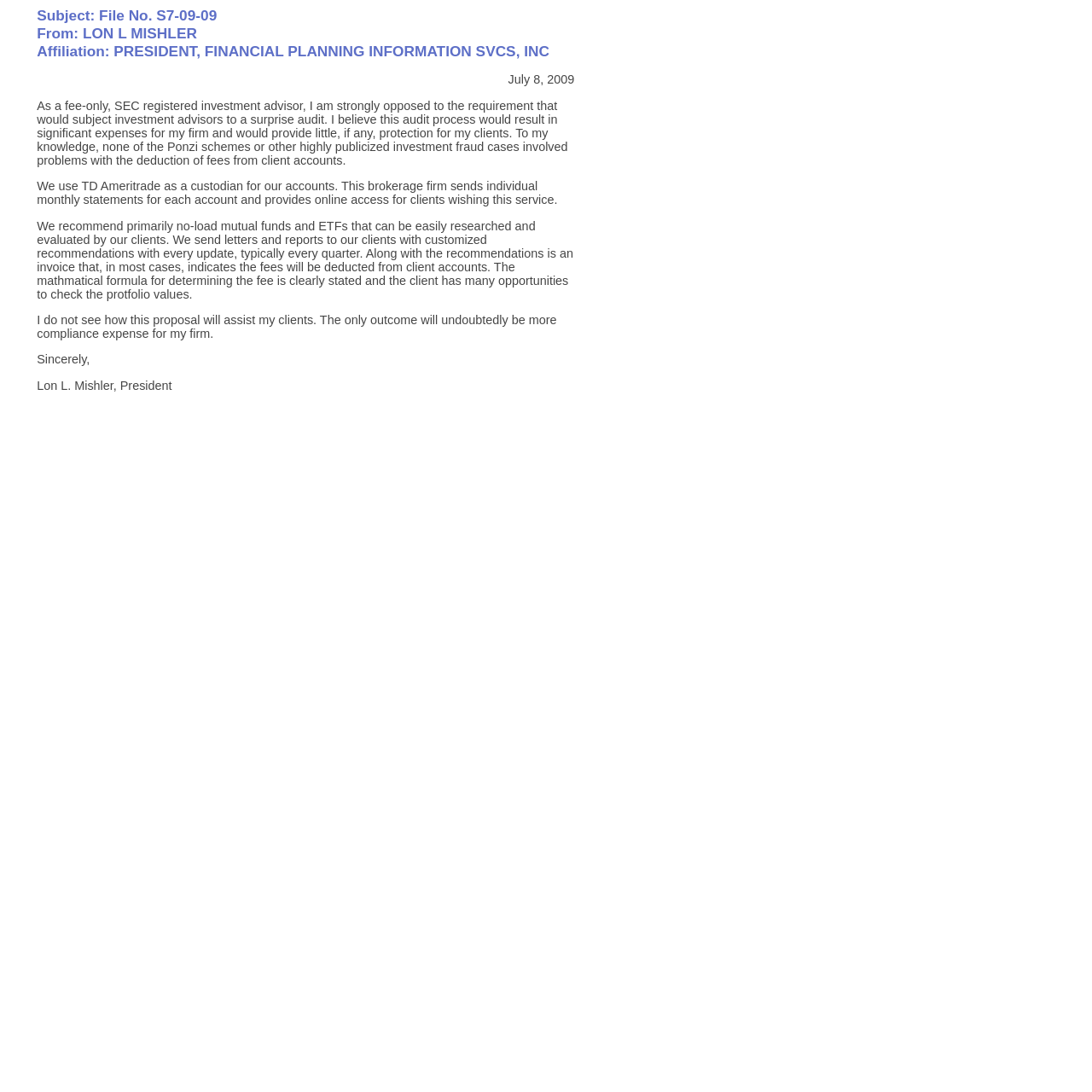What is the date mentioned in the webpage?
Respond to the question with a single word or phrase according to the image.

July 8, 2009